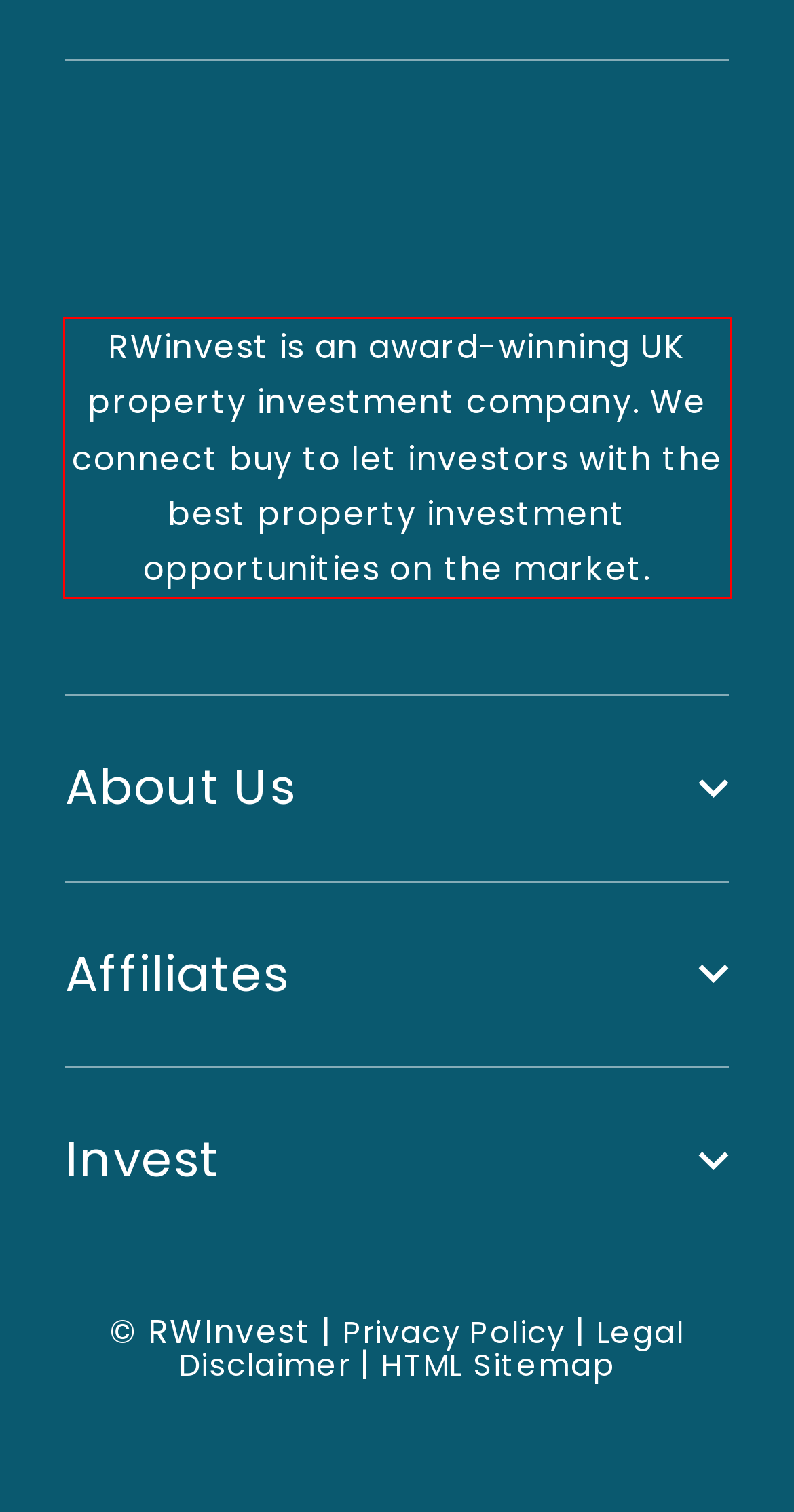Inspect the webpage screenshot that has a red bounding box and use OCR technology to read and display the text inside the red bounding box.

RWinvest is an award-winning UK property investment company. We connect buy to let investors with the best property investment opportunities on the market.